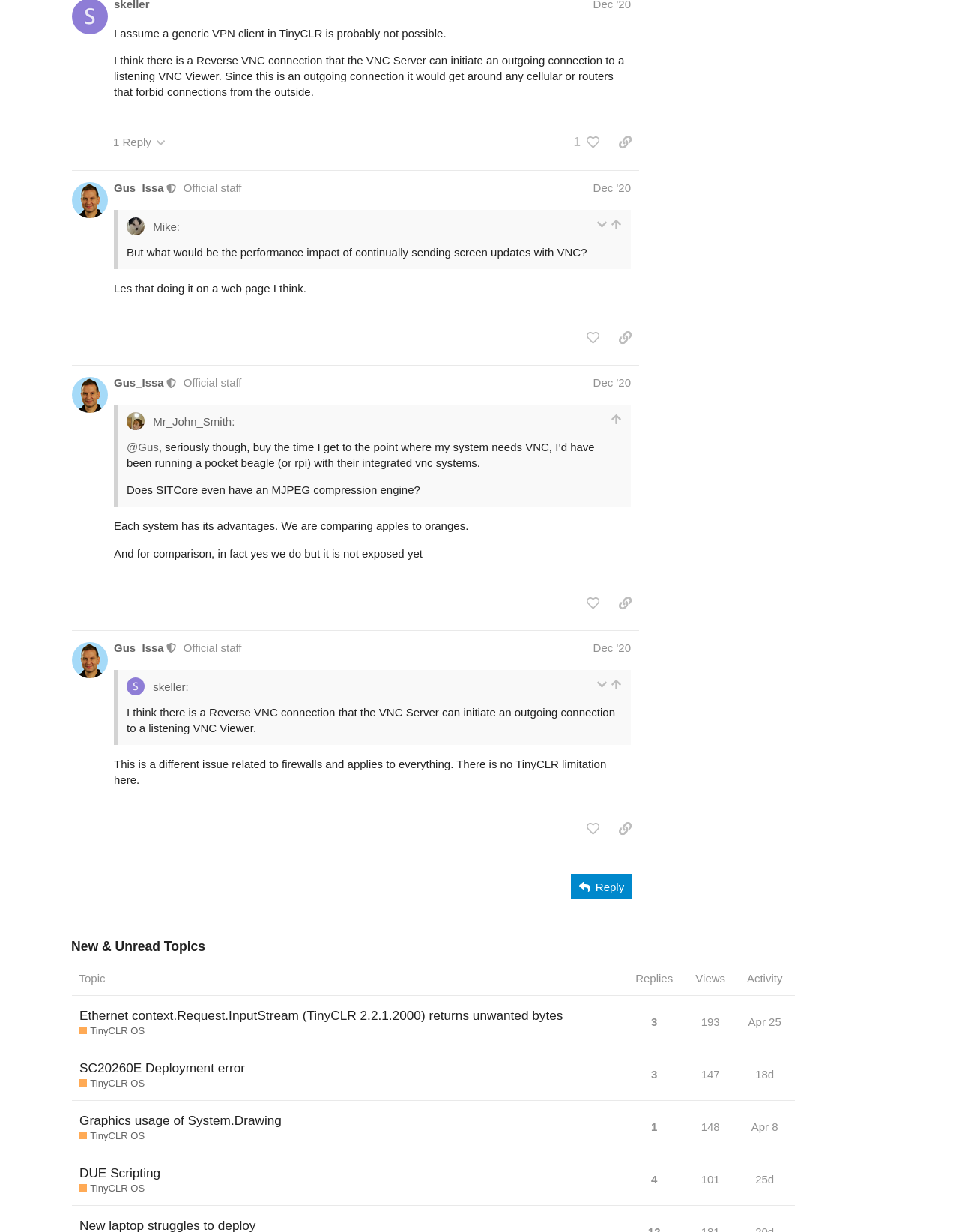Provide the bounding box coordinates for the UI element that is described as: "Gus_Issa".

[0.119, 0.519, 0.171, 0.532]